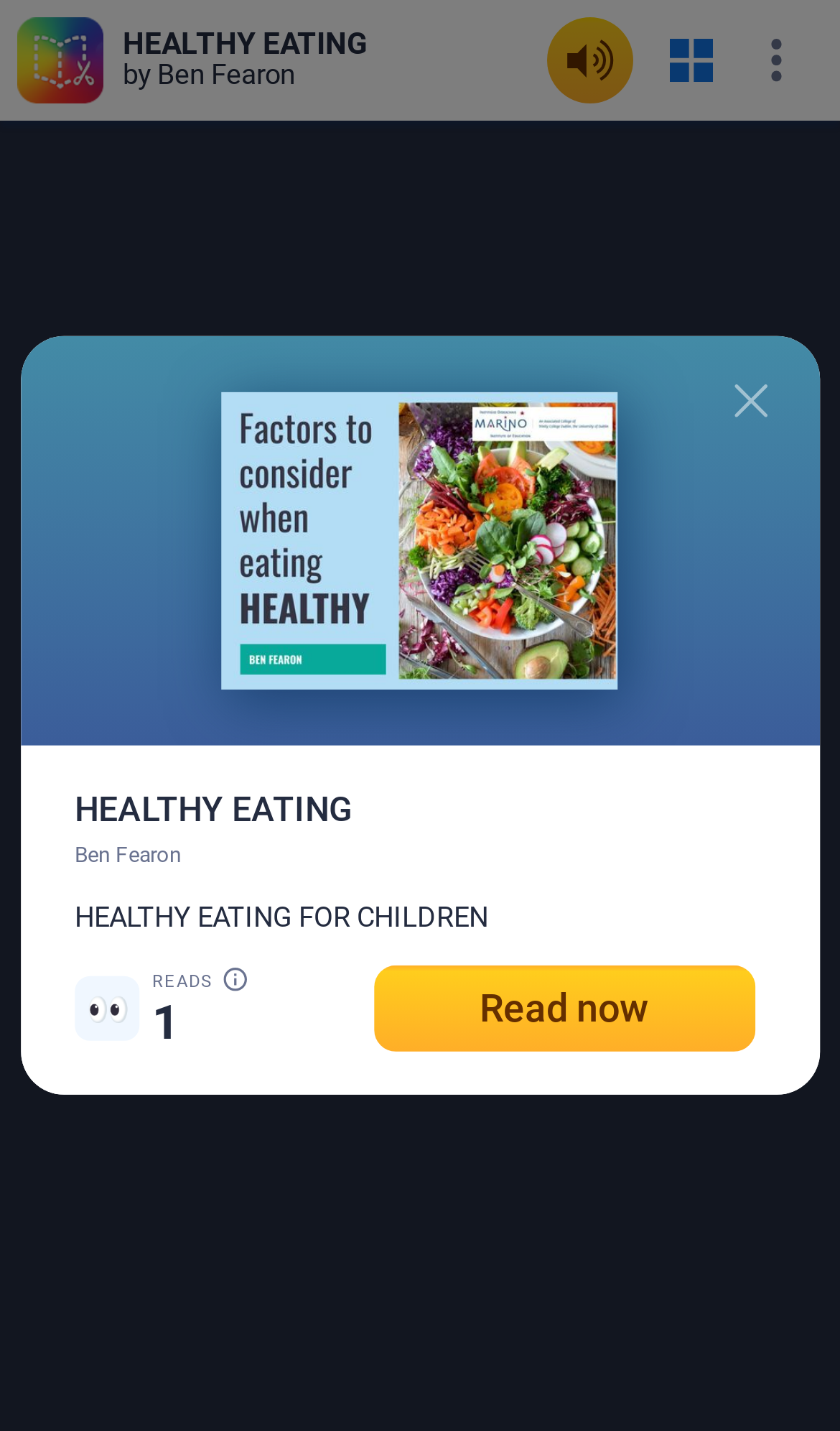Based on the provided description, "aria-label="Pages" title="Pages"", find the bounding box of the corresponding UI element in the screenshot.

[0.772, 0.012, 0.874, 0.072]